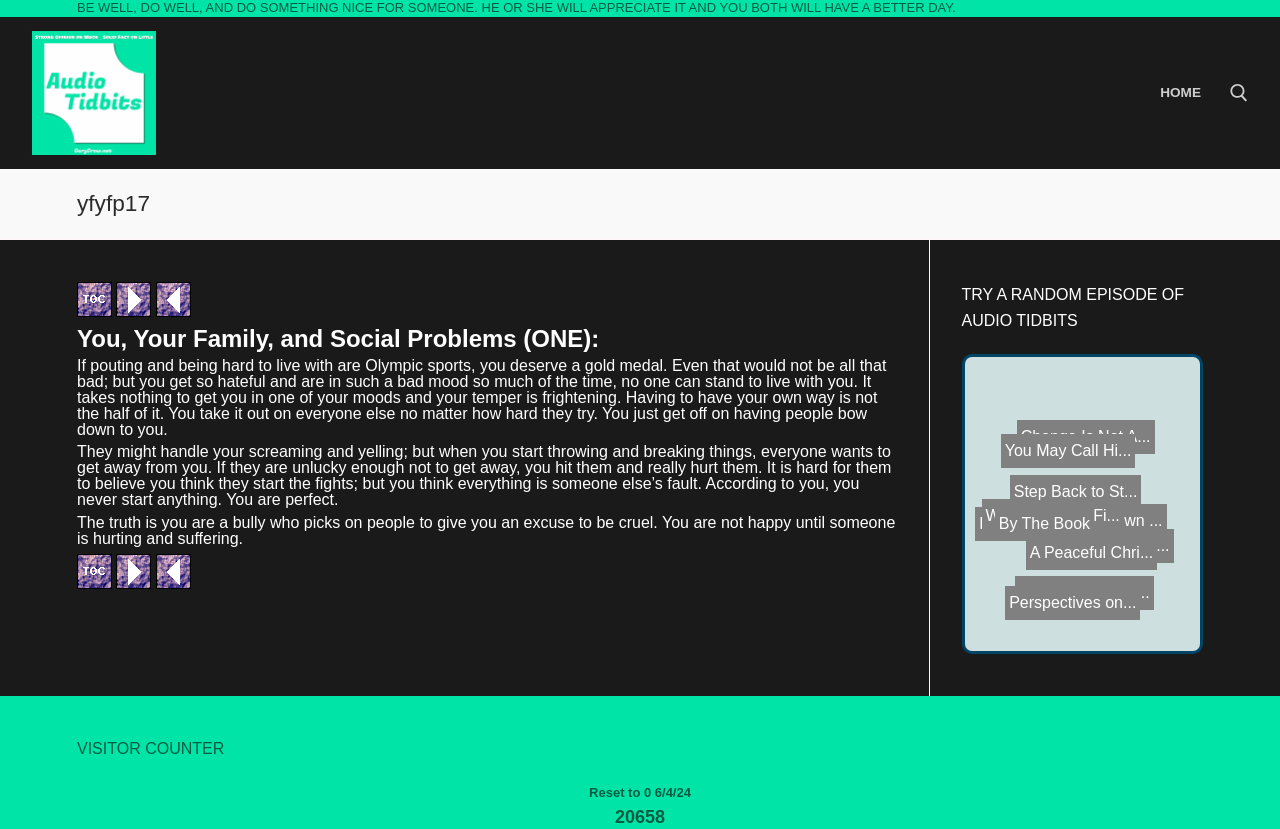Please examine the image and provide a detailed answer to the question: How many random episode links are there?

The random episode links are located in the complementary section, within the bounding box coordinates [0.726, 0.29, 0.952, 0.839]. There are 10 links, including 'Being Your Own...', 'Change Is Not A...', and others, which are identified by their element types and bounding box coordinates.